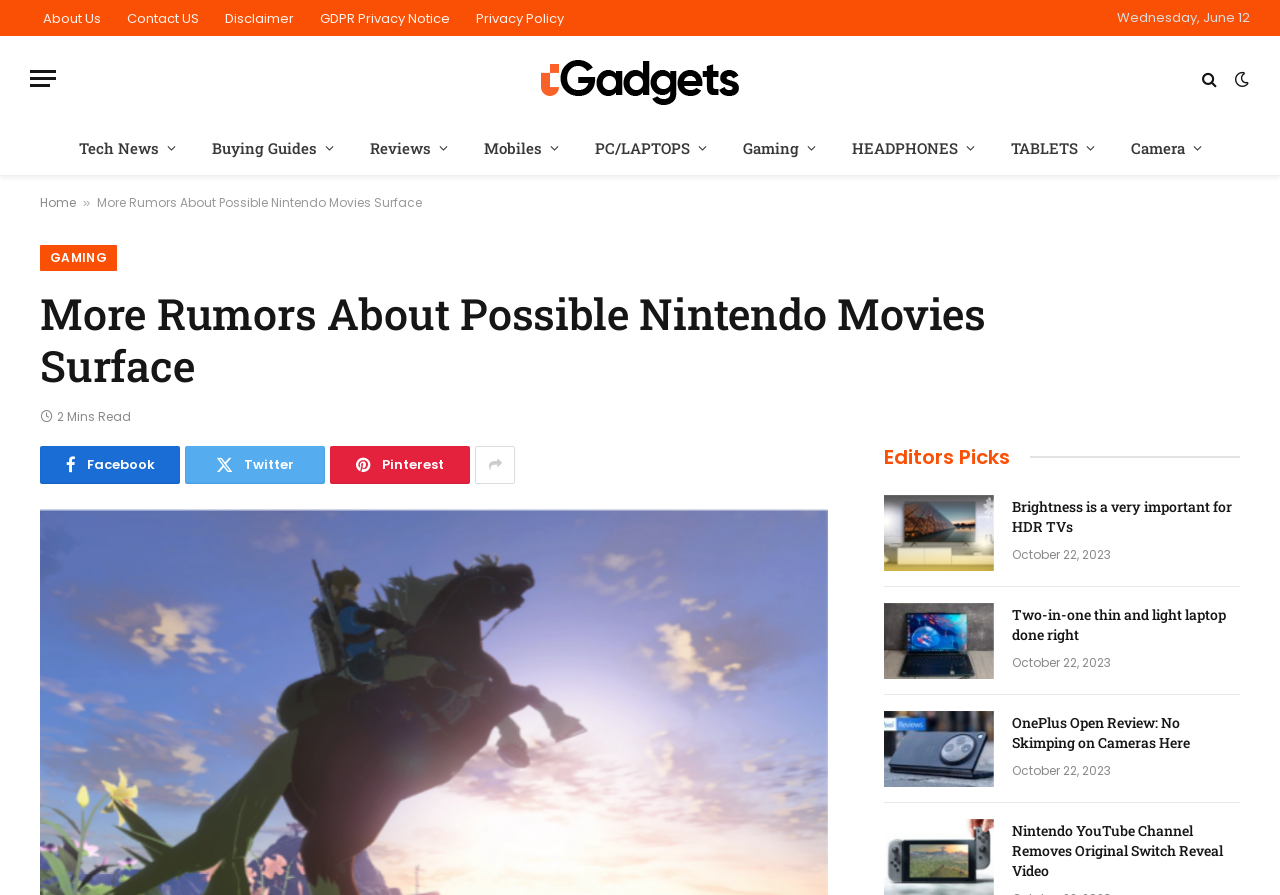What is the date of the article 'More Rumors About Possible Nintendo Movies Surface'?
Could you answer the question in a detailed manner, providing as much information as possible?

I found the date of the article by looking at the StaticText element with the text 'Wednesday, June 12' which is located at the top of the webpage.